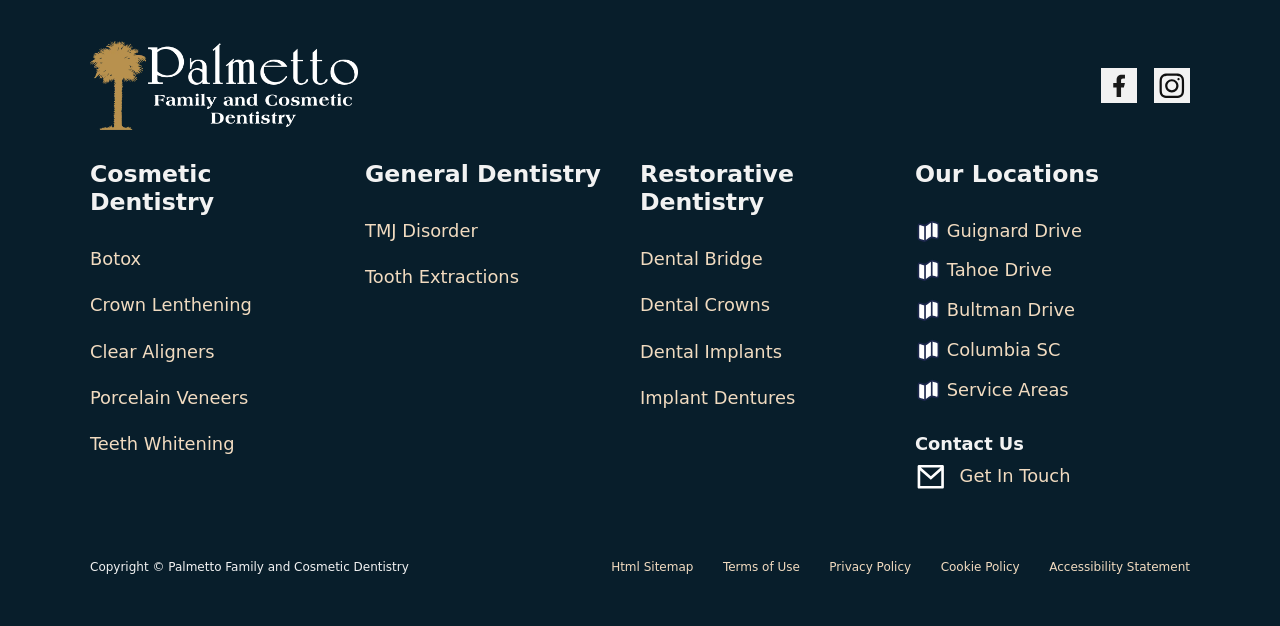Give the bounding box coordinates for this UI element: "Follow me on Facebook". The coordinates should be four float numbers between 0 and 1, arranged as [left, top, right, bottom].

[0.86, 0.065, 0.888, 0.208]